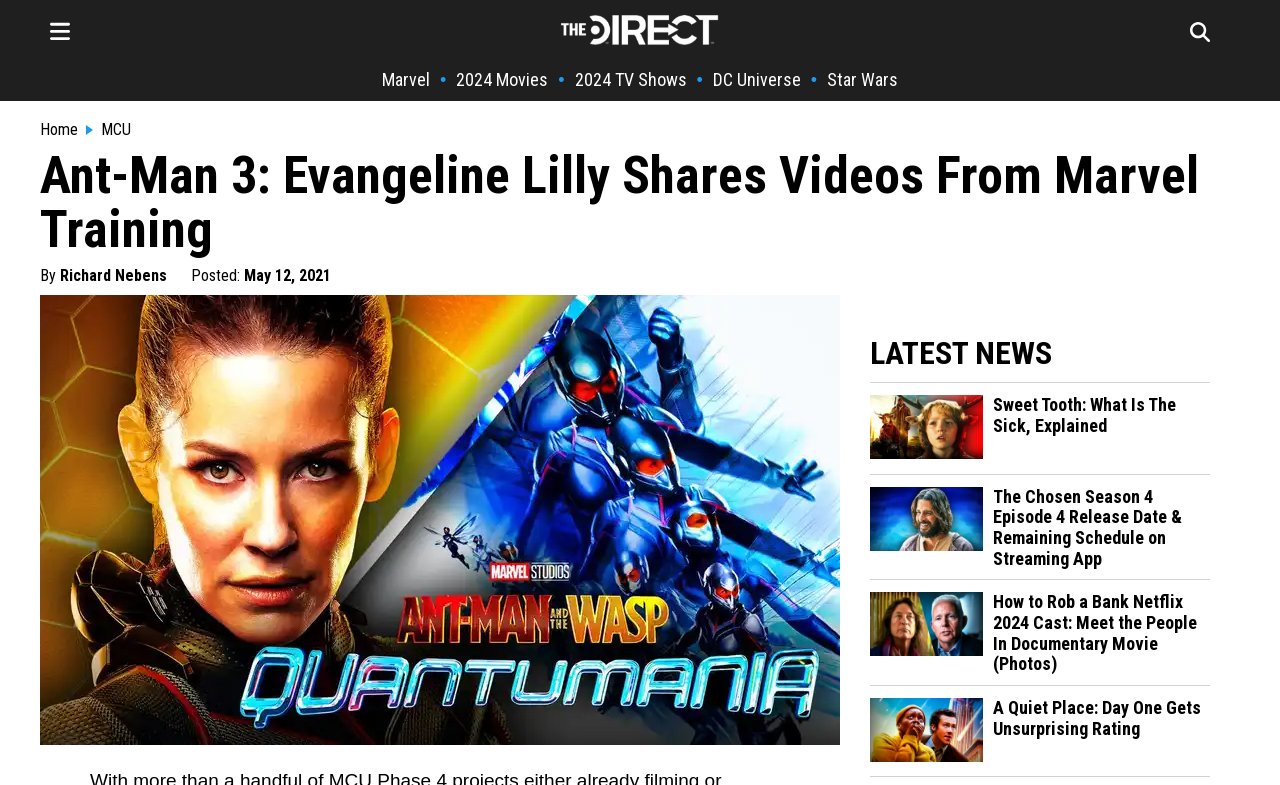Please provide a brief answer to the question using only one word or phrase: 
What is the name of the actress in the Marvel training video?

Evangeline Lilly